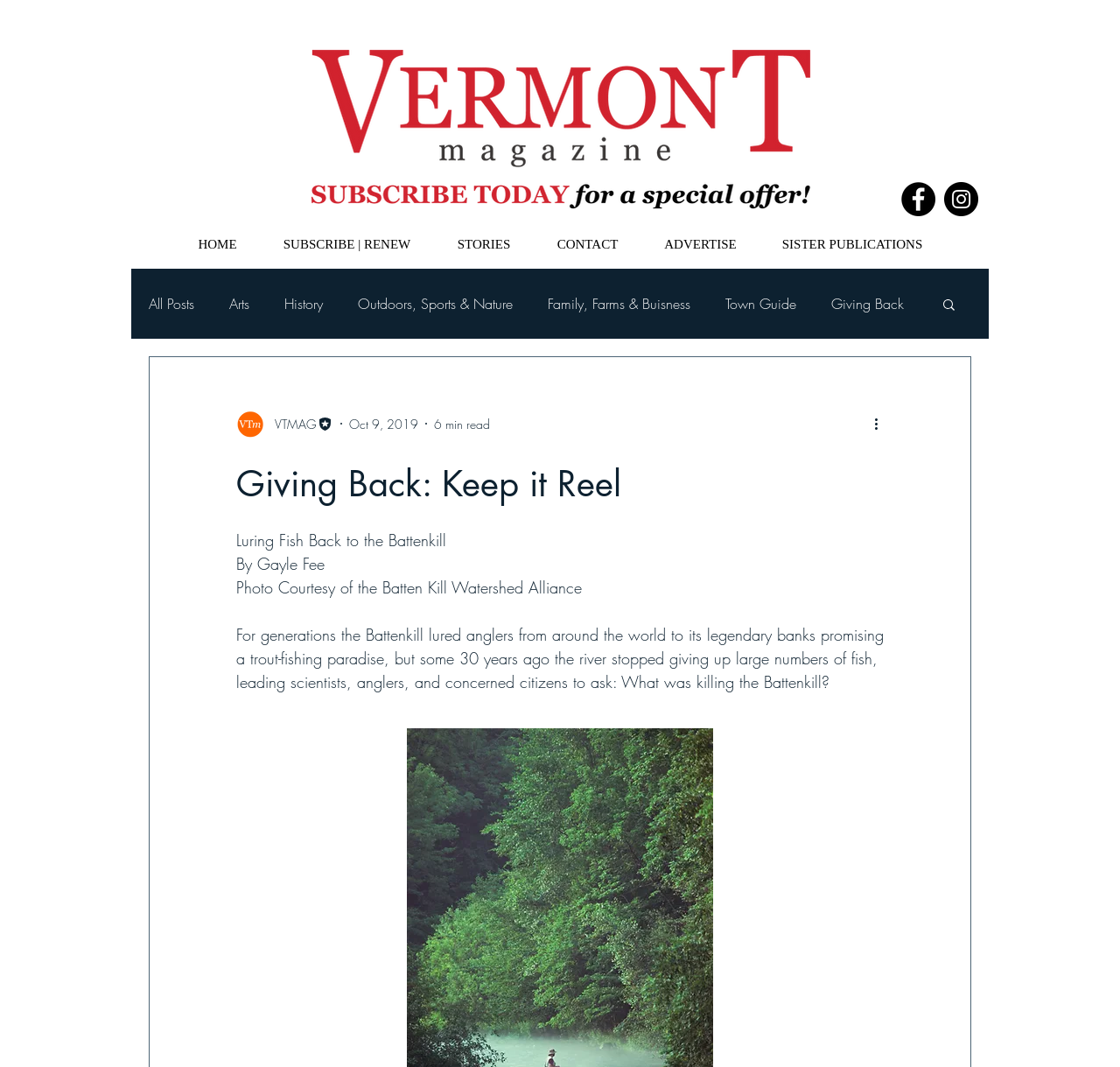Describe the entire webpage, focusing on both content and design.

This webpage appears to be an article page from a magazine or online publication. At the top, there is a logo image on the left, and a social media bar on the right with links to Facebook and Instagram. Below the social media bar, there is a navigation menu with links to various sections of the website, including "HOME", "SUBSCRIBE | RENEW", "STORIES", "CONTACT", "ADVERTISE", and "SISTER PUBLICATIONS".

On the left side of the page, there is a secondary navigation menu with links to different categories of articles, including "All Posts", "Arts", "History", "Outdoors, Sports & Nature", "Family, Farms & Business", "Town Guide", "Giving Back", and "Crossword Puzzles". There is also a search button at the bottom of this menu.

The main content of the page is an article titled "Giving Back: Keep it Reel". The article has a heading and a subheading, "Luring Fish Back to the Battenkill", and is written by Gayle Fee. There is a photo credit below the subheading, and the article text begins with a description of the Battenkill river and its history as a trout-fishing paradise. The article appears to be a story about the decline of the river's fish population and the efforts of scientists, anglers, and citizens to restore it.

There are several images on the page, including the logo, social media icons, and a writer's picture. There is also a button labeled "More actions" at the bottom of the page.